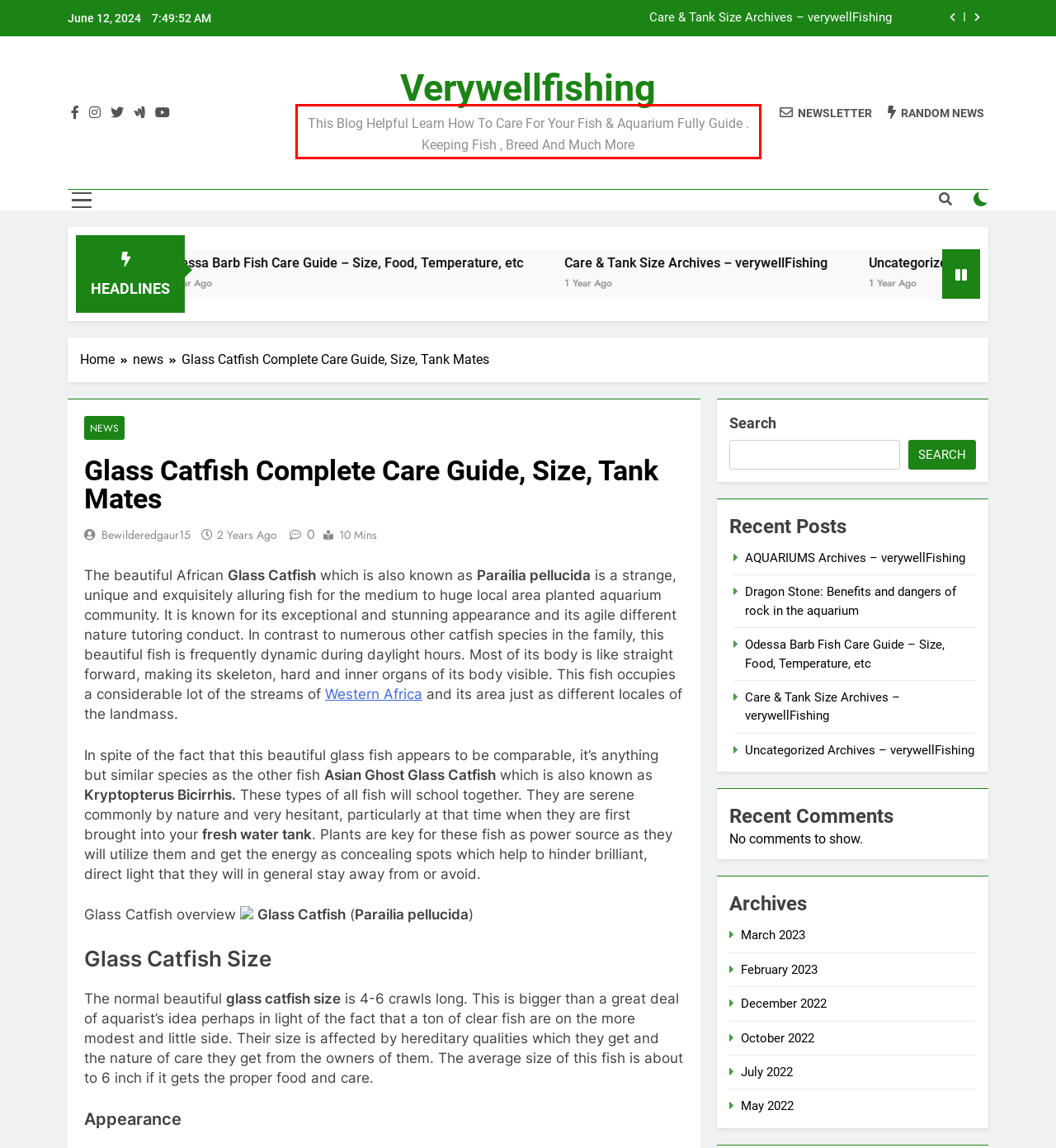Review the webpage screenshot provided, and perform OCR to extract the text from the red bounding box.

This Blog Helpful Learn How To Care For Your Fish & Aquarium Fully Guide . Keeping Fish , Breed And Much More